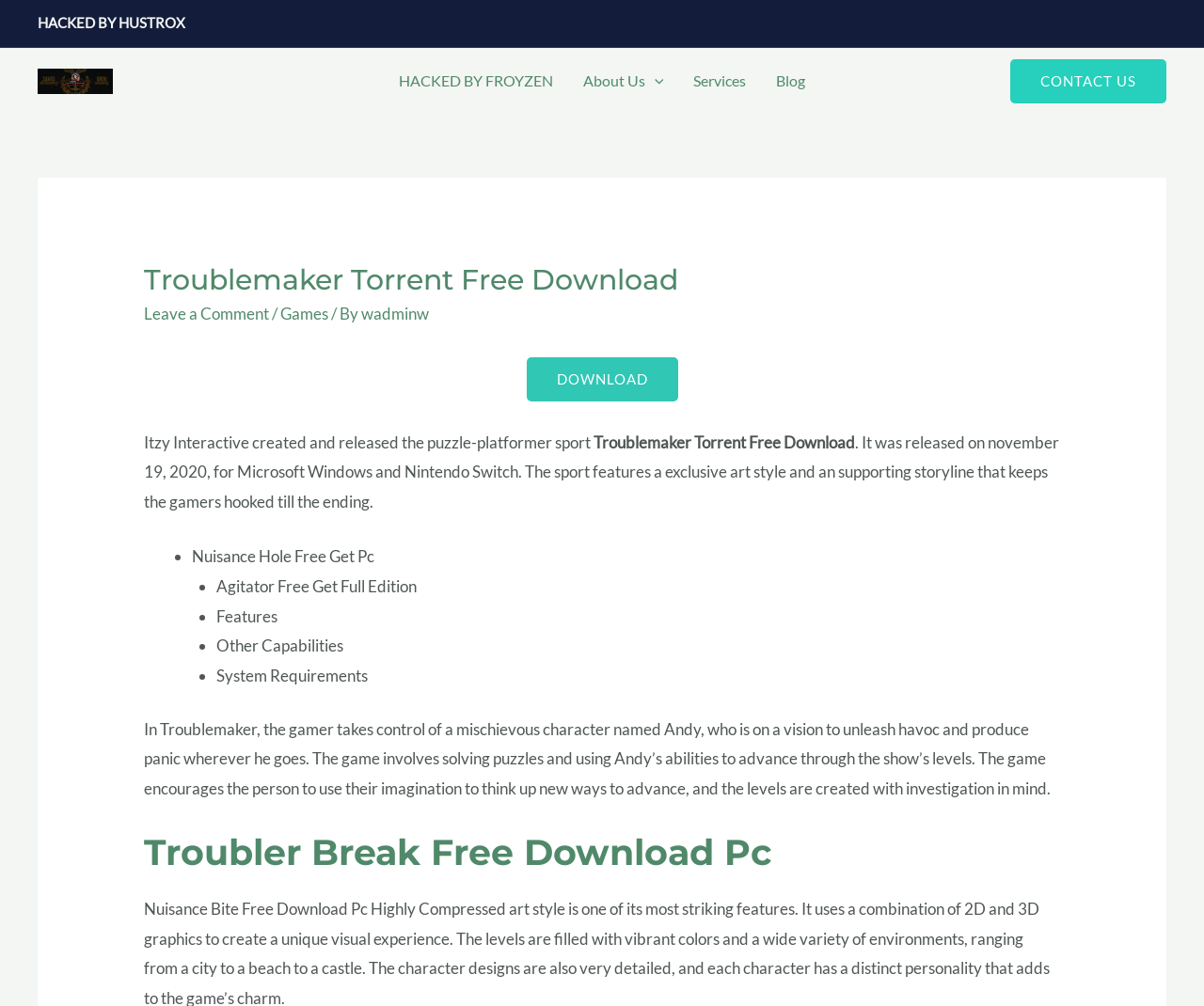Please locate the bounding box coordinates of the element that should be clicked to achieve the given instruction: "Click on the 'HACKED BY HUSTROX' link".

[0.031, 0.069, 0.094, 0.088]